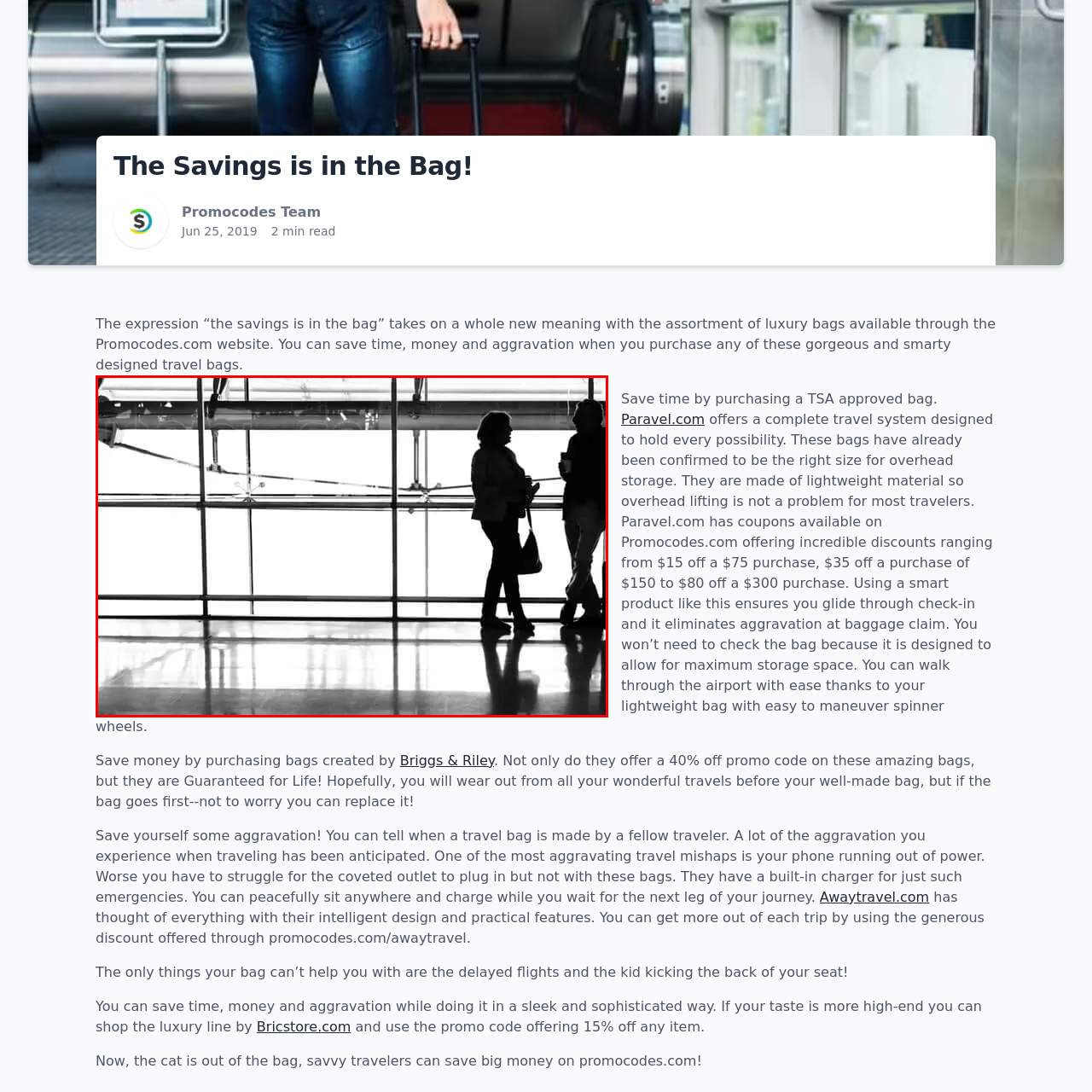Give an in-depth description of the picture inside the red marked area.

The image depicts two silhouetted figures engaged in conversation at an airport, with a large glass window in the background that allows natural light to flood the space. The reflective surface beneath them suggests a polished floor, typical of modern airports. This scene encapsulates the essence of travel—connections made and experiences shared while waiting for flights. It aligns well with the context of the surrounding content, which emphasizes the importance of choosing the right travel bags to save time and reduce travel-related stress. The mention of lightweight and efficient bags supports the imagery of travelers navigating the airport with ease, complementing the message of making informed choices for an enjoyable travel experience.